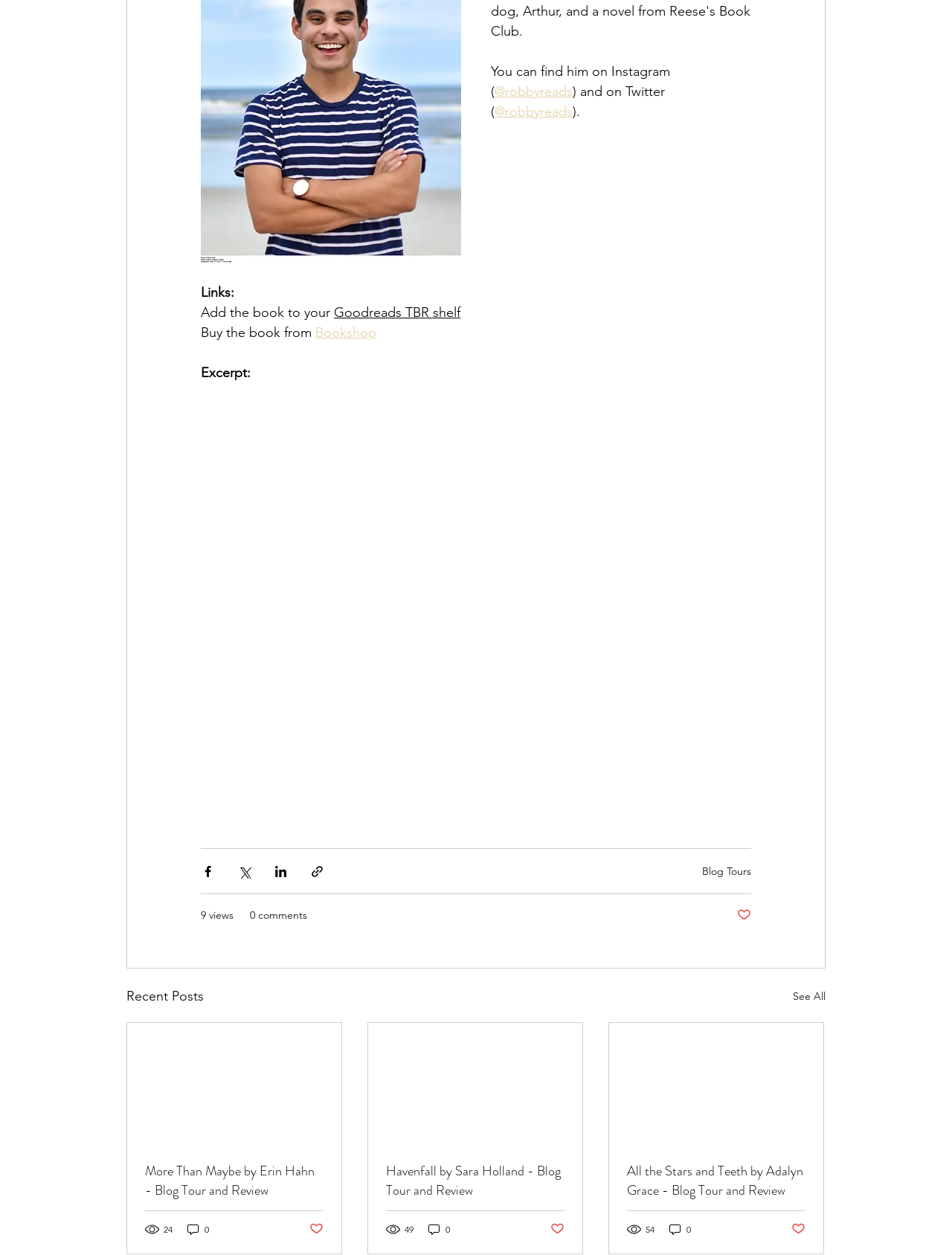How many blog posts are displayed?
Provide a one-word or short-phrase answer based on the image.

3